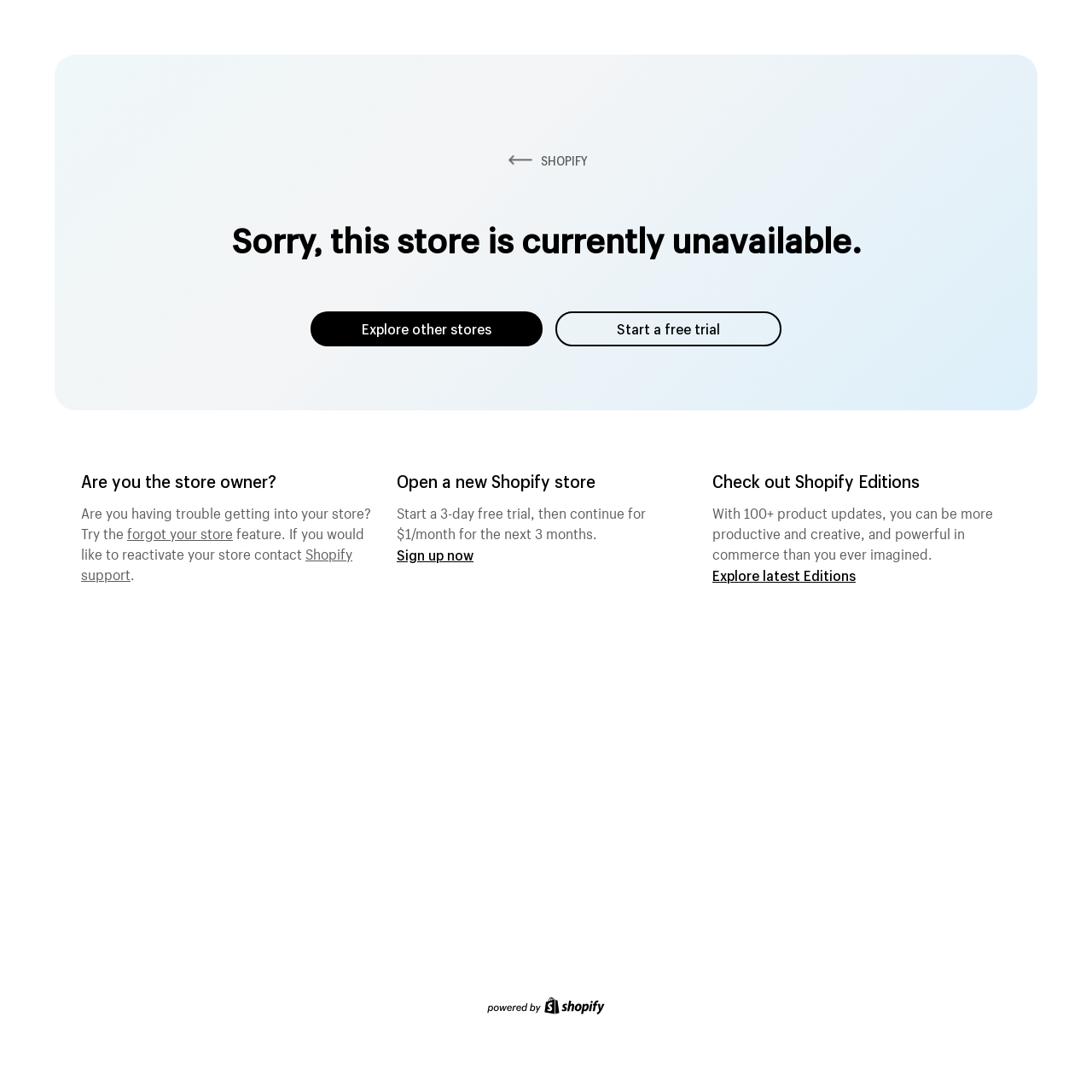What is the current status of the store?
Give a detailed explanation using the information visible in the image.

Based on the webpage, I see a heading that says 'Sorry, this store is currently unavailable.' which indicates that the store is not currently available.